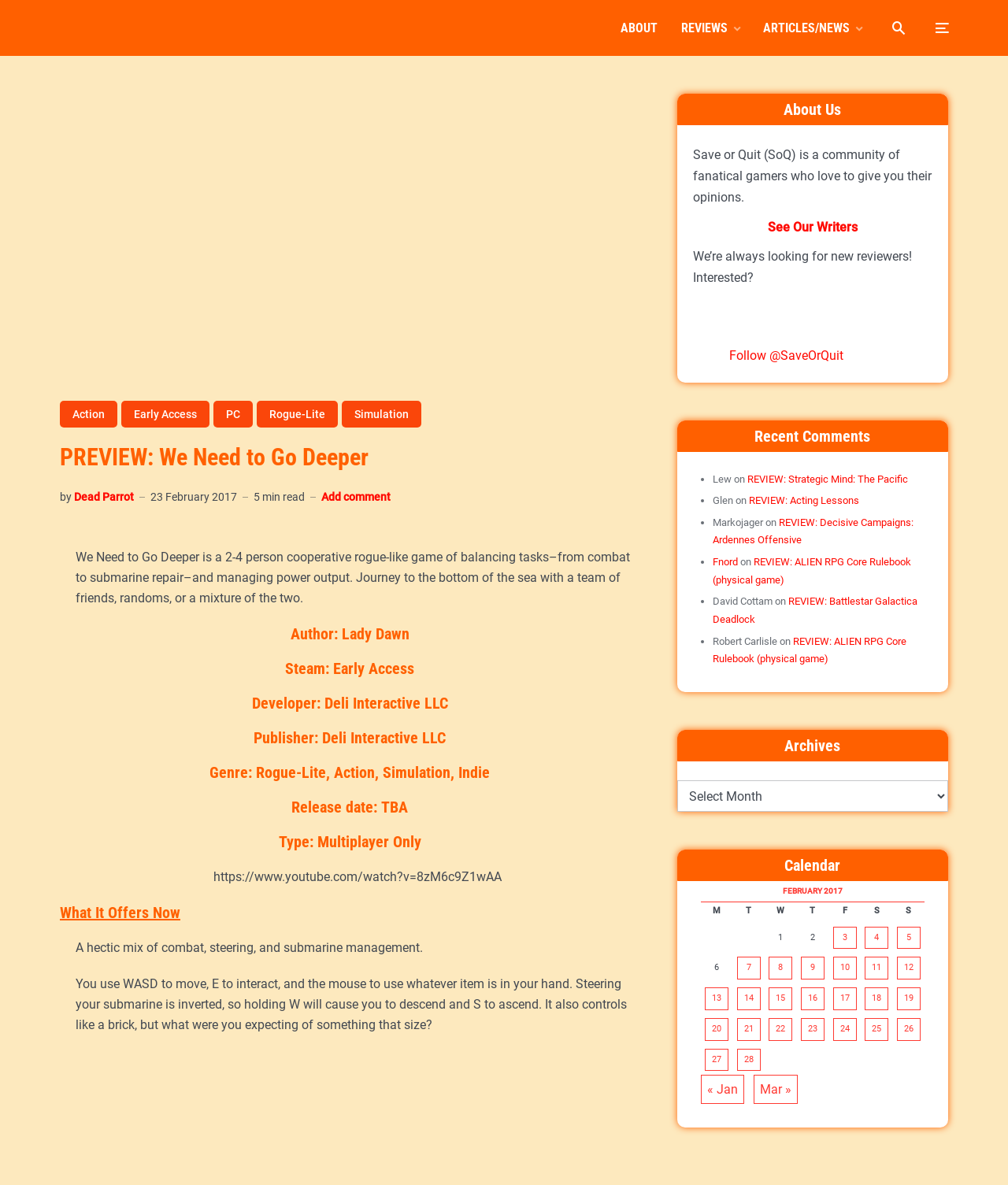Find the bounding box coordinates of the element you need to click on to perform this action: 'Join SoQ Steam Group'. The coordinates should be represented by four float values between 0 and 1, in the format [left, top, right, bottom].

[0.698, 0.294, 0.723, 0.307]